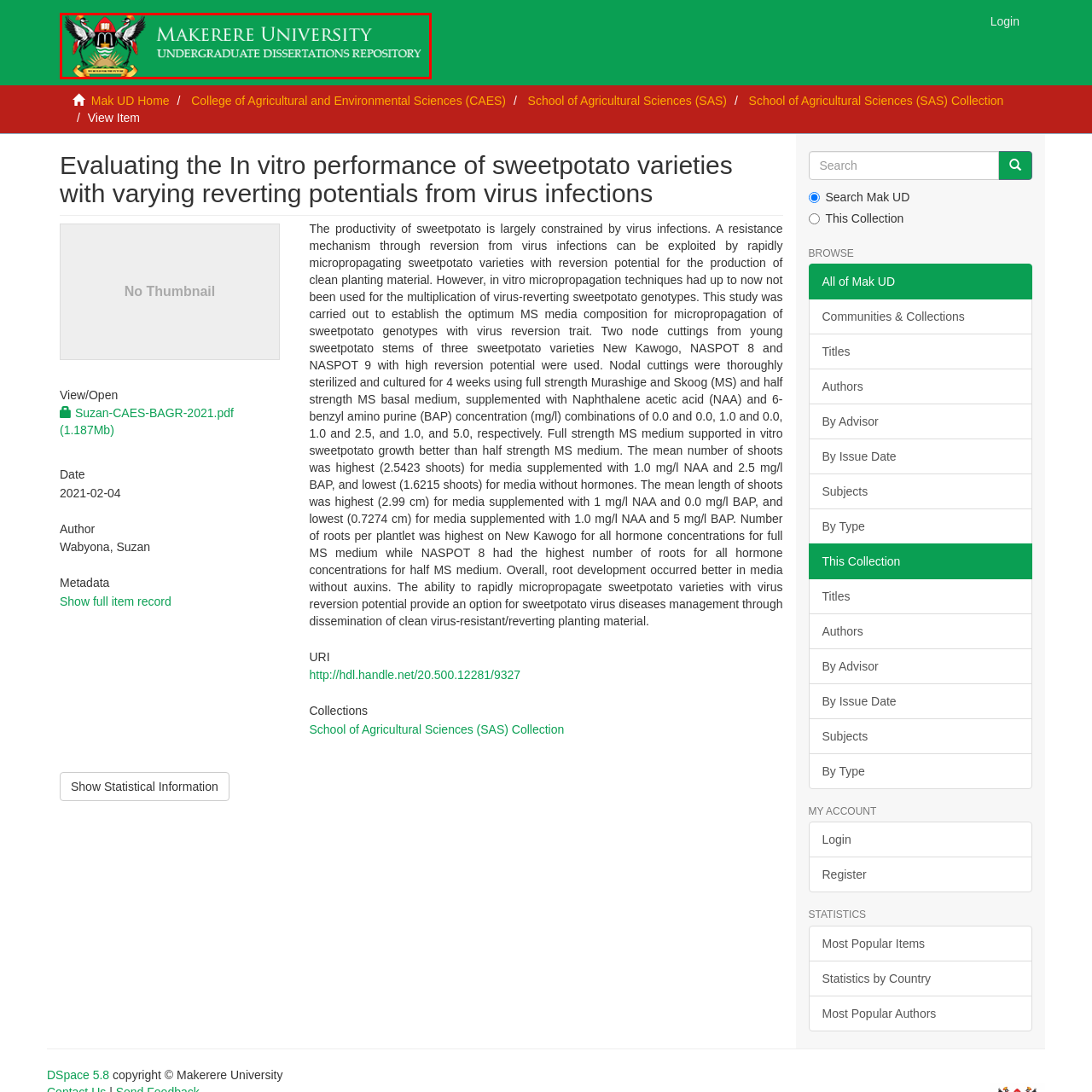Generate a meticulous caption for the image that is highlighted by the red boundary line.

The image features the official logo of Makerere University, prominently displayed against a vibrant green background, highlighting the institution's name: "MAKERERE UNIVERSITY." Below the name, the text reads "UNDERGRADUATE DISSERTATIONS REPOSITORY," indicating the repository's focus on housing undergraduate academic work. The logo is accompanied by a coat of arms that symbolizes the university’s heritage and commitment to education, featuring traditional African elements, including two cranes, which add cultural significance and represent vigilance and grace. This visual identity underscores Makerere University's role as a key educational institution in Uganda and its dedication to preserving and promoting academic research.